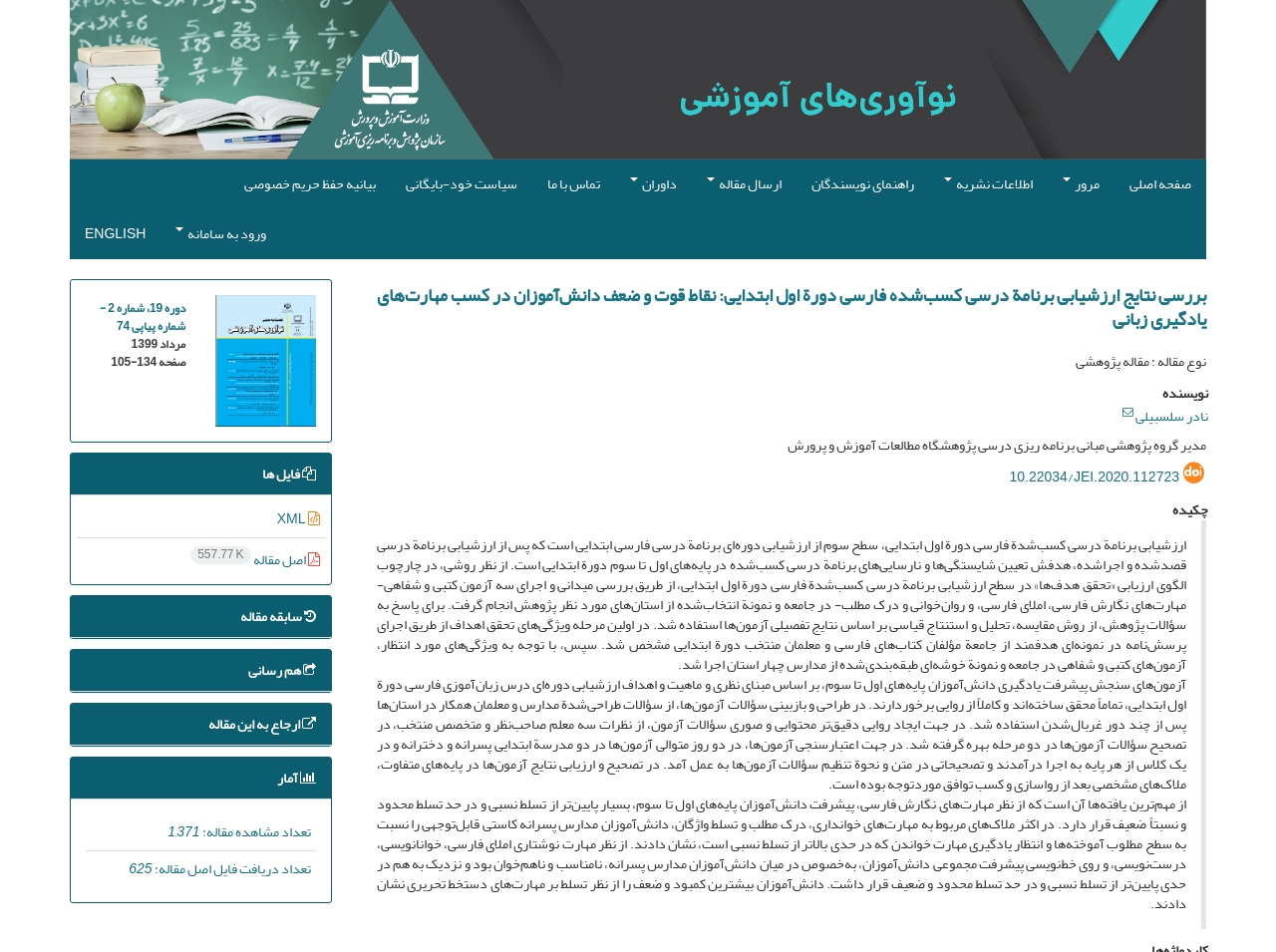Locate the bounding box coordinates of the item that should be clicked to fulfill the instruction: "View the article statistics".

[0.157, 0.86, 0.243, 0.888]